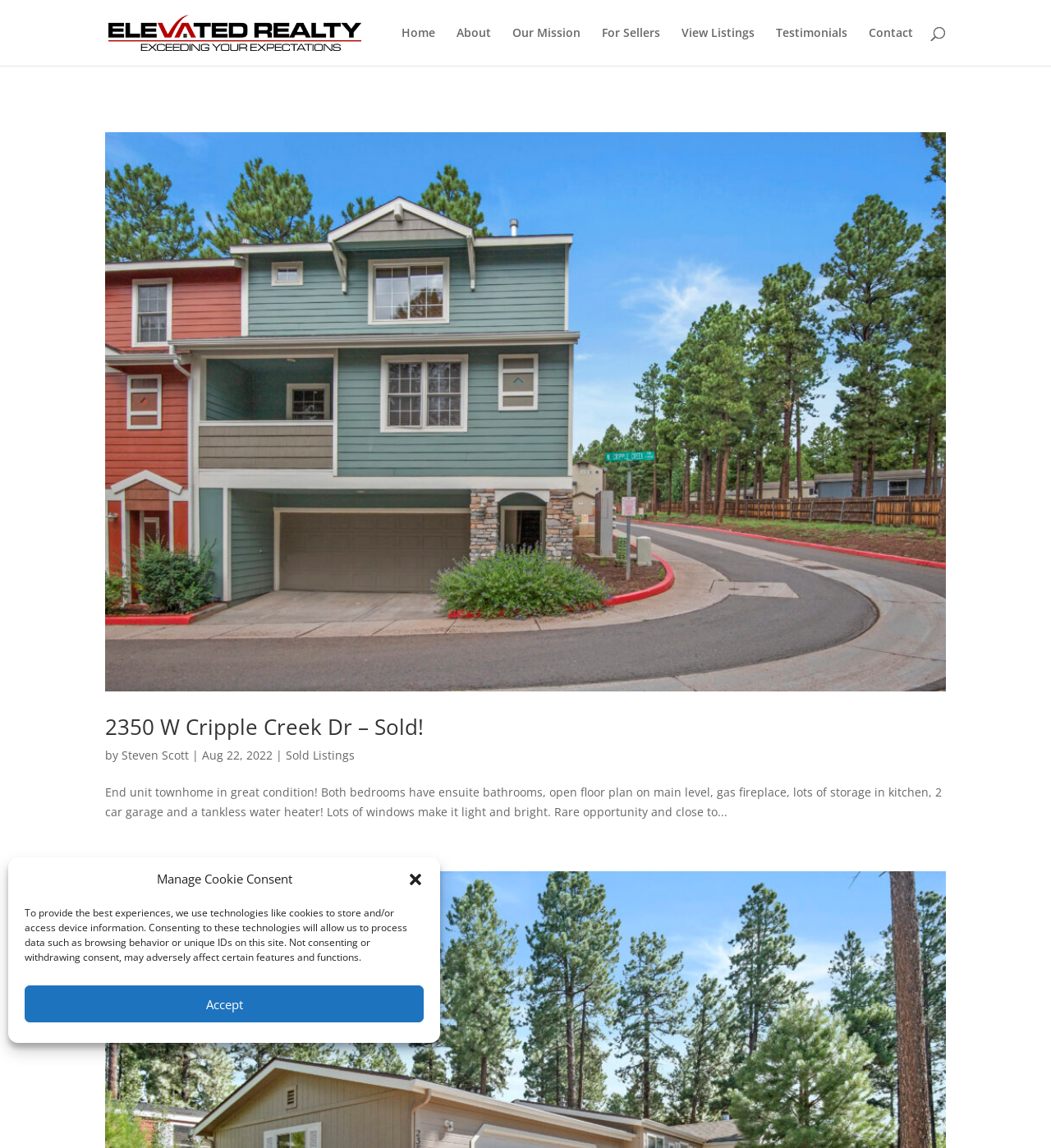Highlight the bounding box coordinates of the element that should be clicked to carry out the following instruction: "Search for something". The coordinates must be given as four float numbers ranging from 0 to 1, i.e., [left, top, right, bottom].

[0.1, 0.0, 0.9, 0.001]